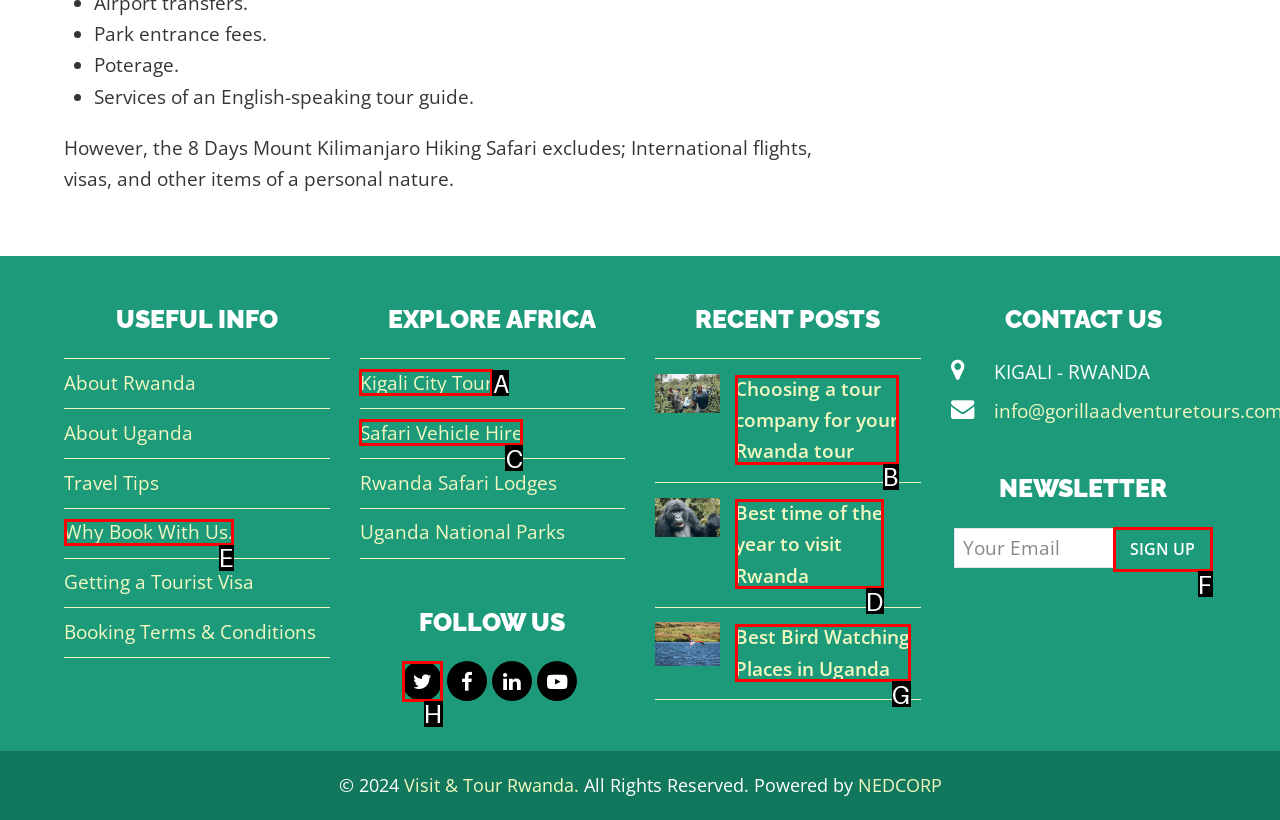Identify the letter of the UI element you need to select to accomplish the task: Click on 'SIGN UP'.
Respond with the option's letter from the given choices directly.

F